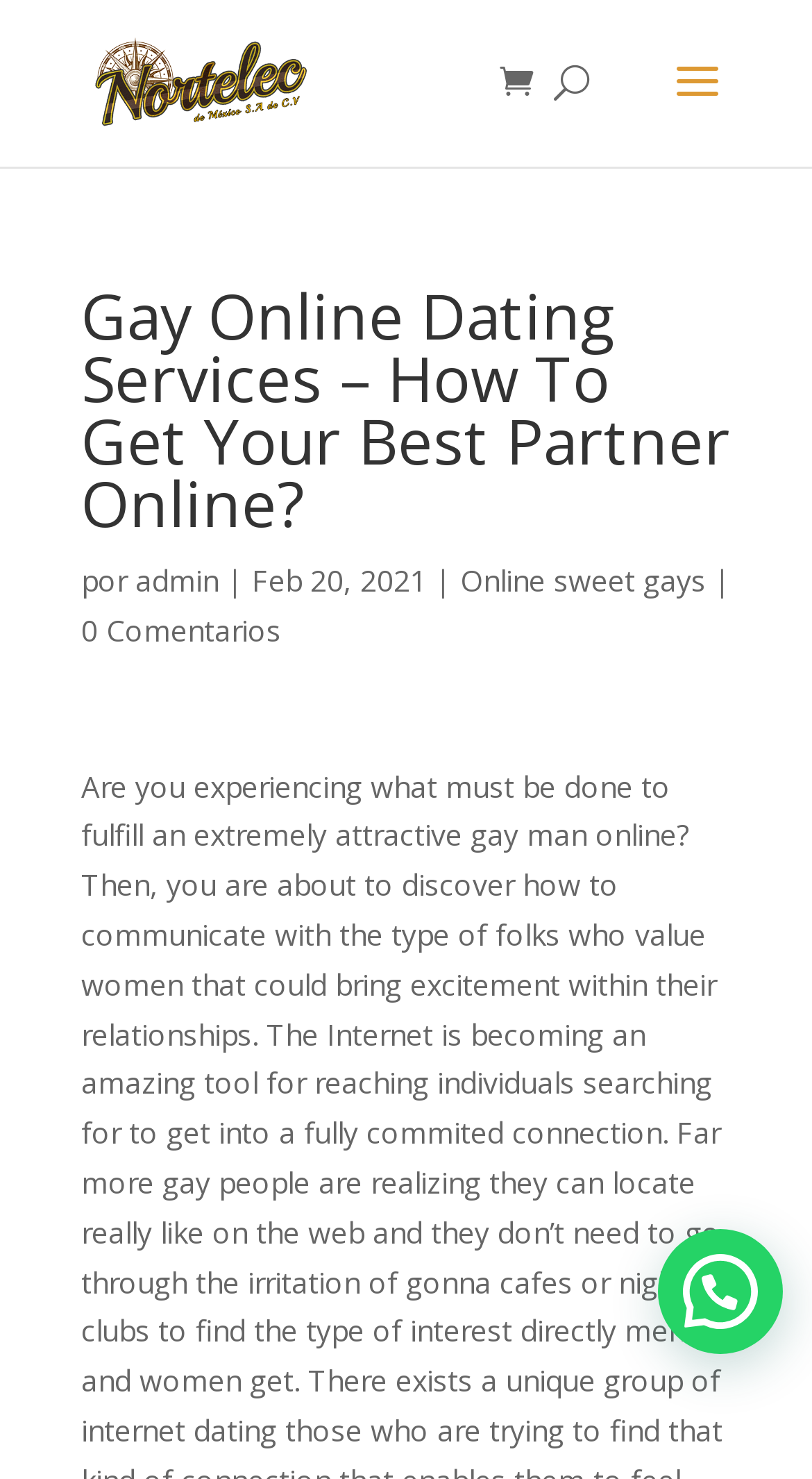What is the logo of the website? Refer to the image and provide a one-word or short phrase answer.

tienda